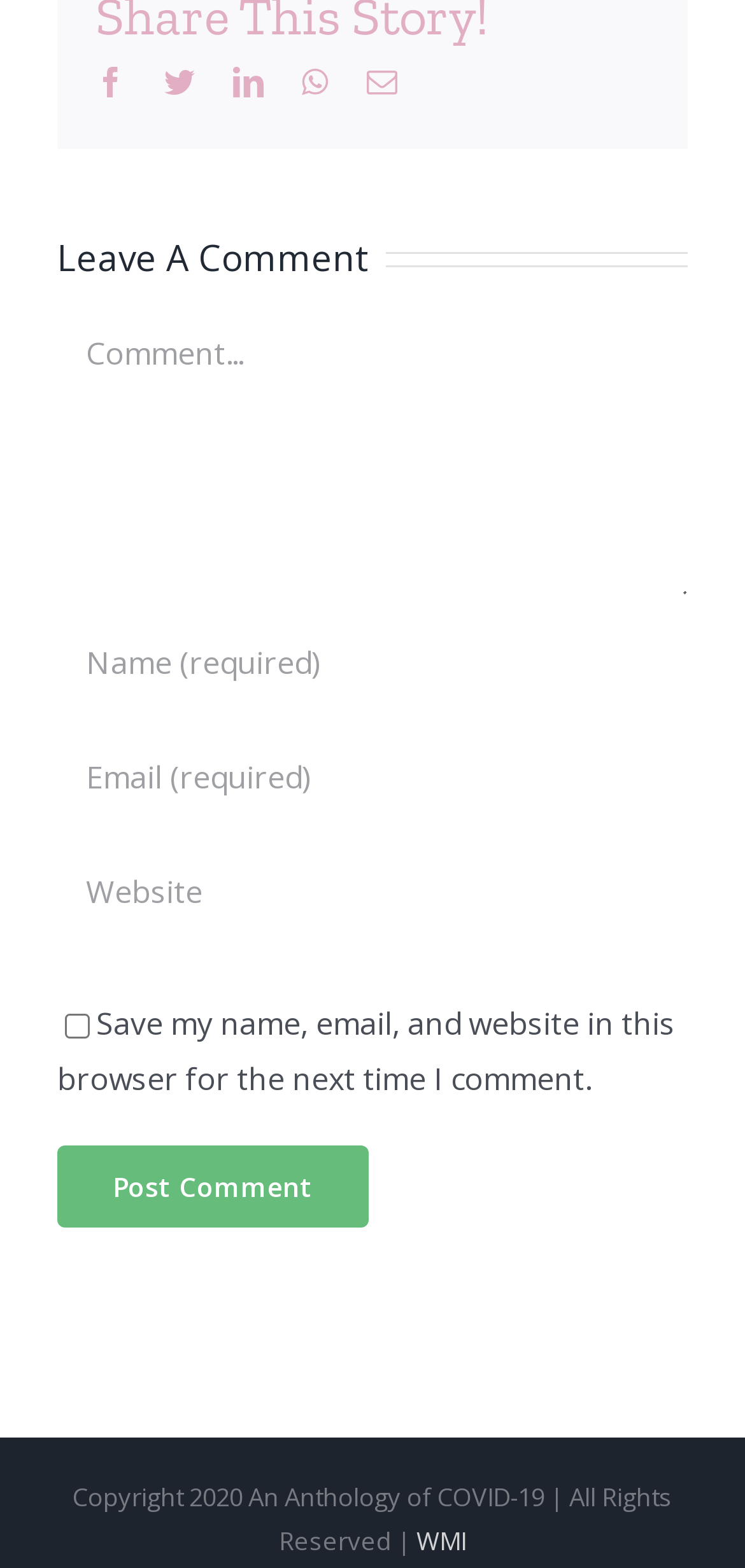Answer briefly with one word or phrase:
How many social media links are available?

5